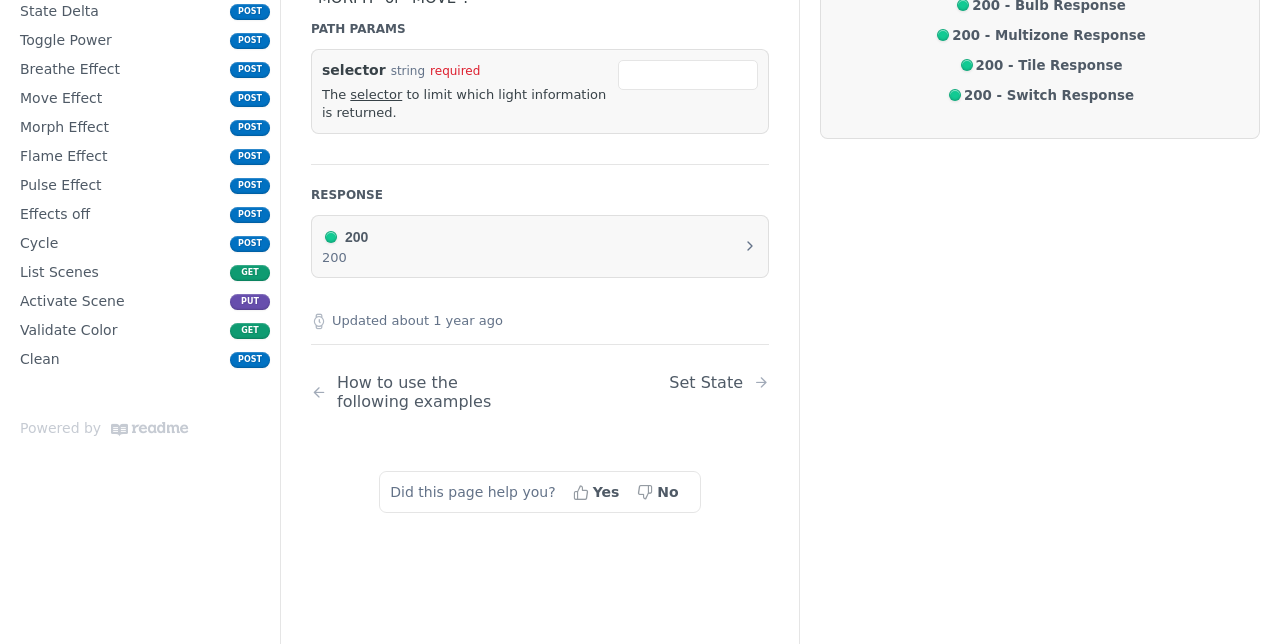Find the bounding box coordinates for the UI element that matches this description: "200 - Multizone Response".

[0.724, 0.034, 0.901, 0.075]